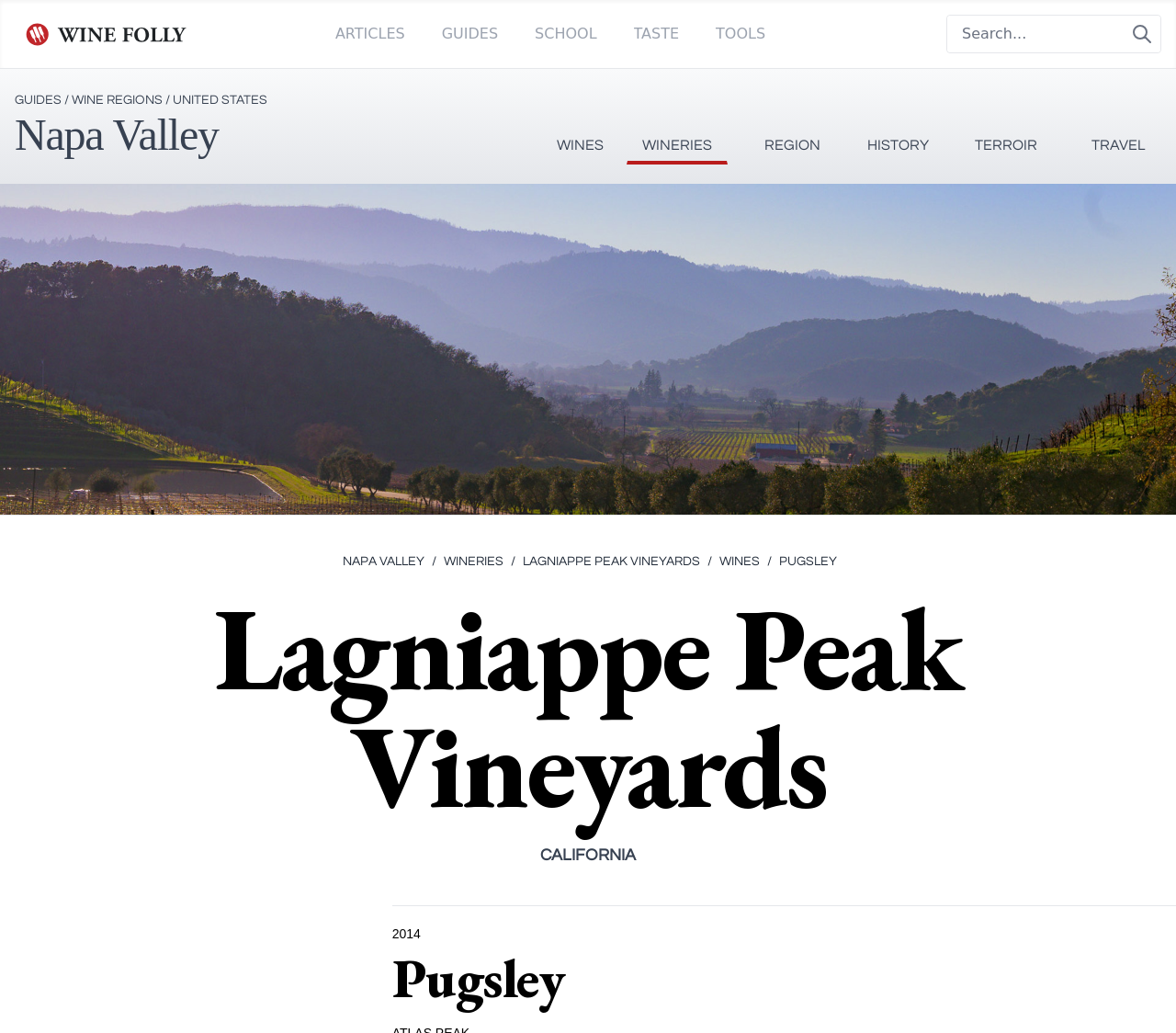Locate the bounding box coordinates of the element I should click to achieve the following instruction: "Explore Napa Valley".

[0.012, 0.109, 0.186, 0.152]